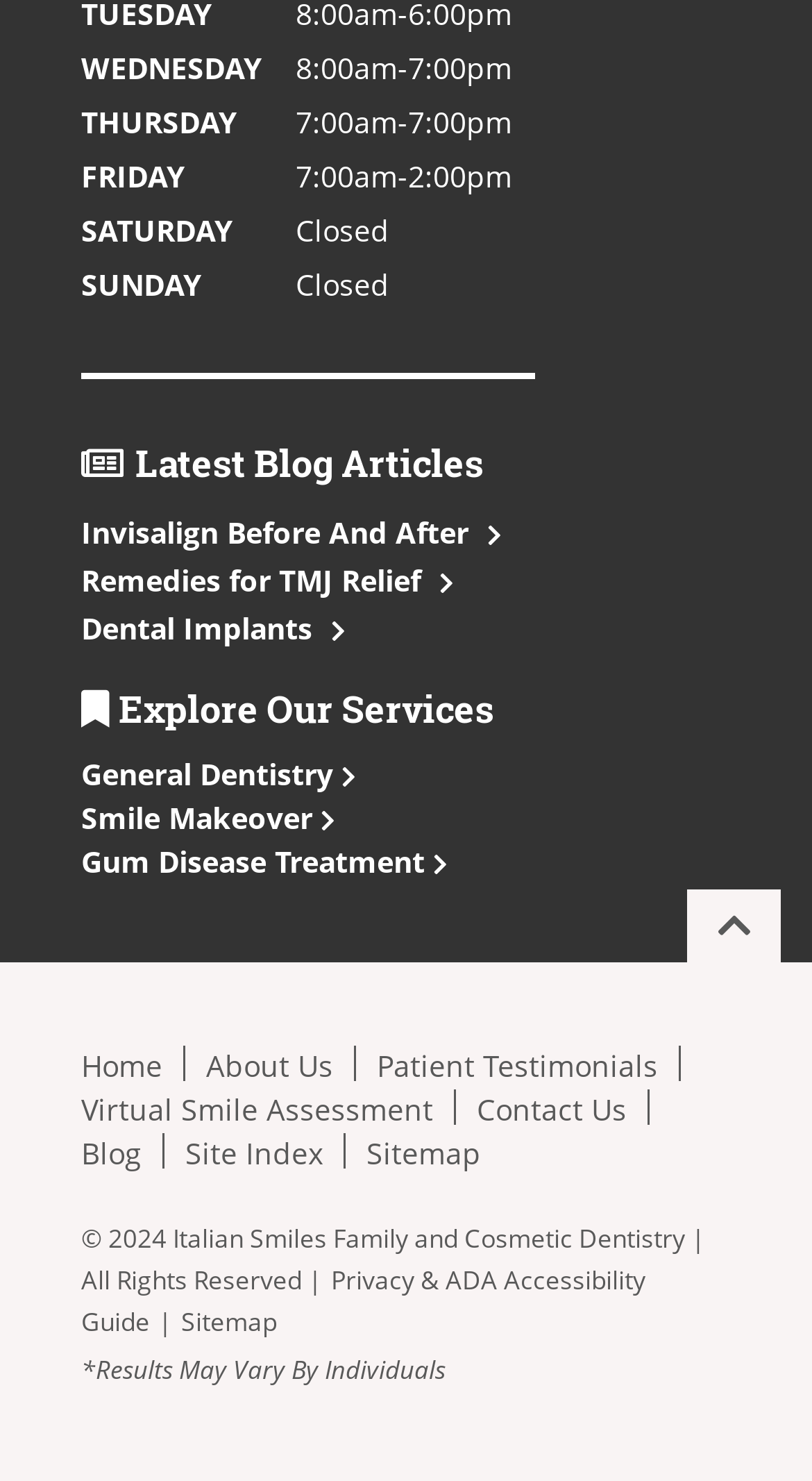Find the bounding box coordinates of the element to click in order to complete this instruction: "Go to the home page". The bounding box coordinates must be four float numbers between 0 and 1, denoted as [left, top, right, bottom].

[0.1, 0.706, 0.2, 0.733]